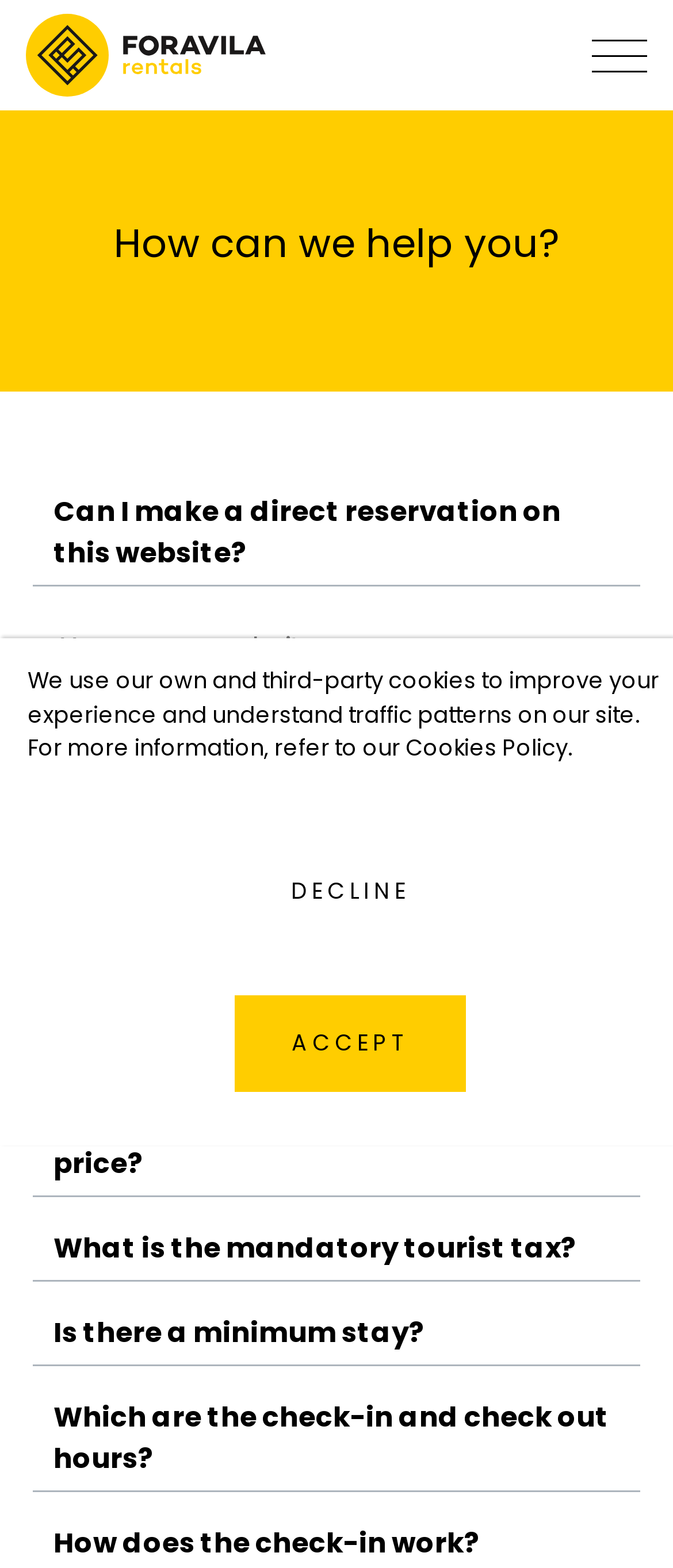Provide a short answer using a single word or phrase for the following question: 
Can I make a direct reservation on this website?

Yes